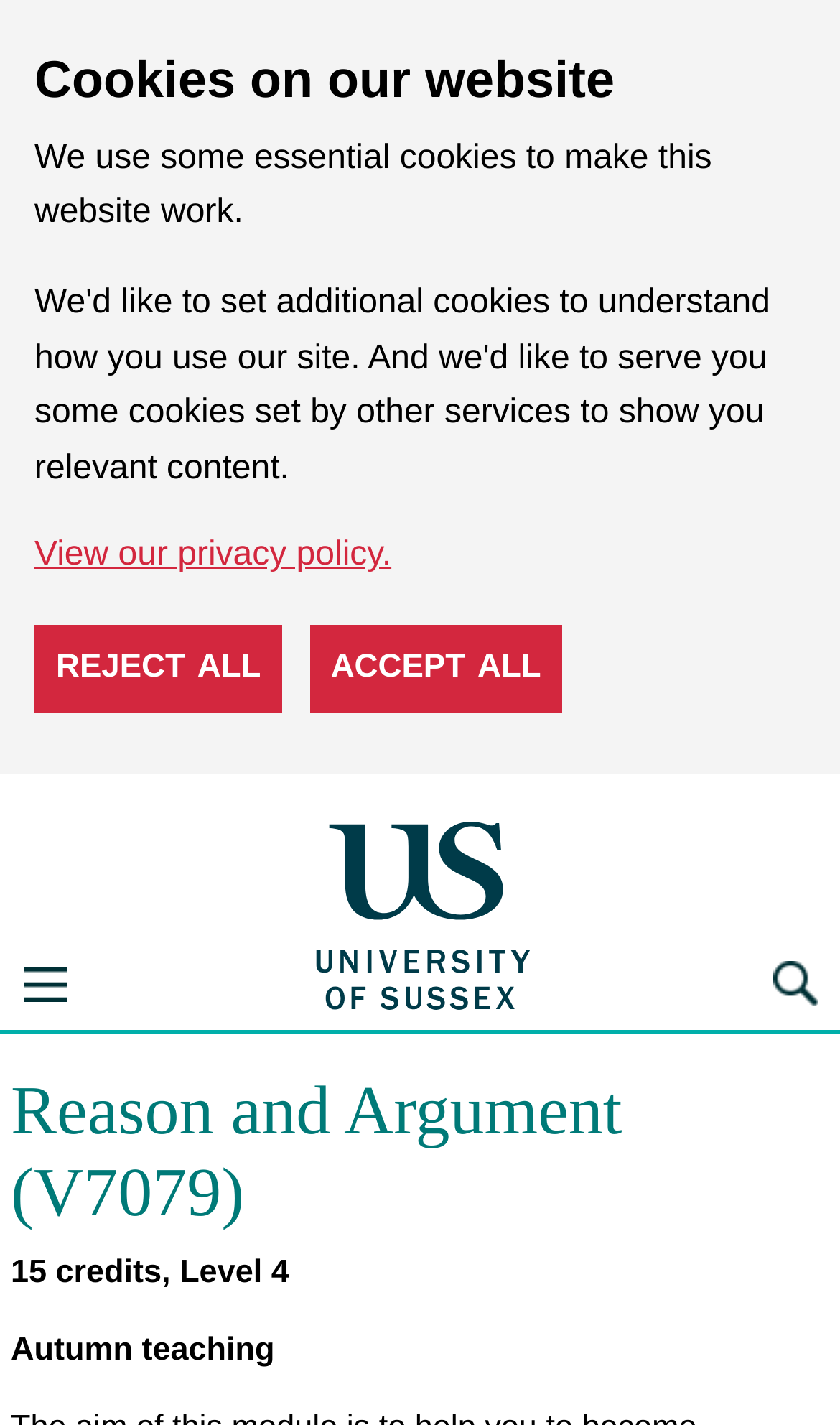Please find and generate the text of the main heading on the webpage.

Reason and Argument (V7079)